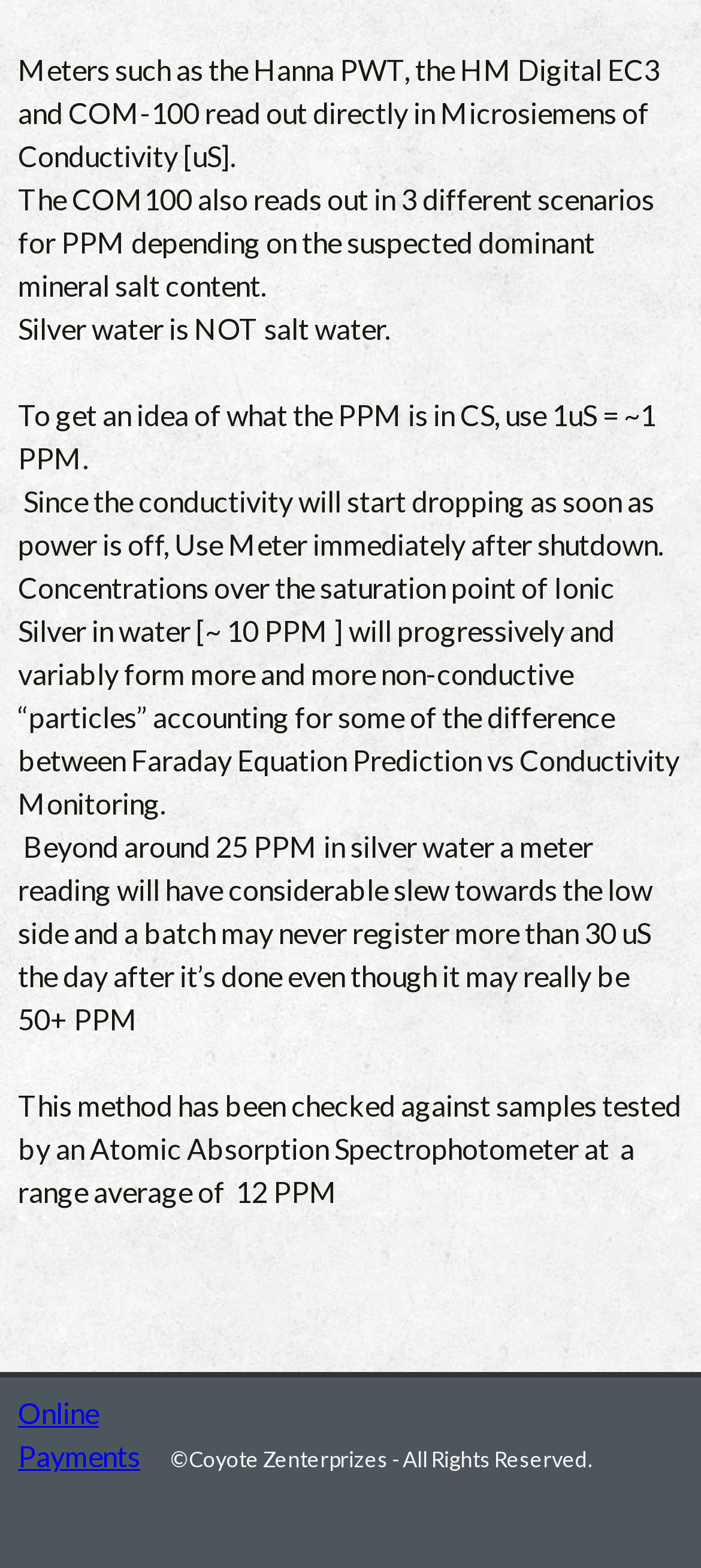Examine the screenshot and answer the question in as much detail as possible: How was the method checked?

The text states that 'This method has been checked against samples tested by an Atomic Absorption Spectrophotometer at a range average of 12 PPM'. This implies that the method was validated by comparing it to results obtained through Atomic Absorption Spectrophotometer testing.